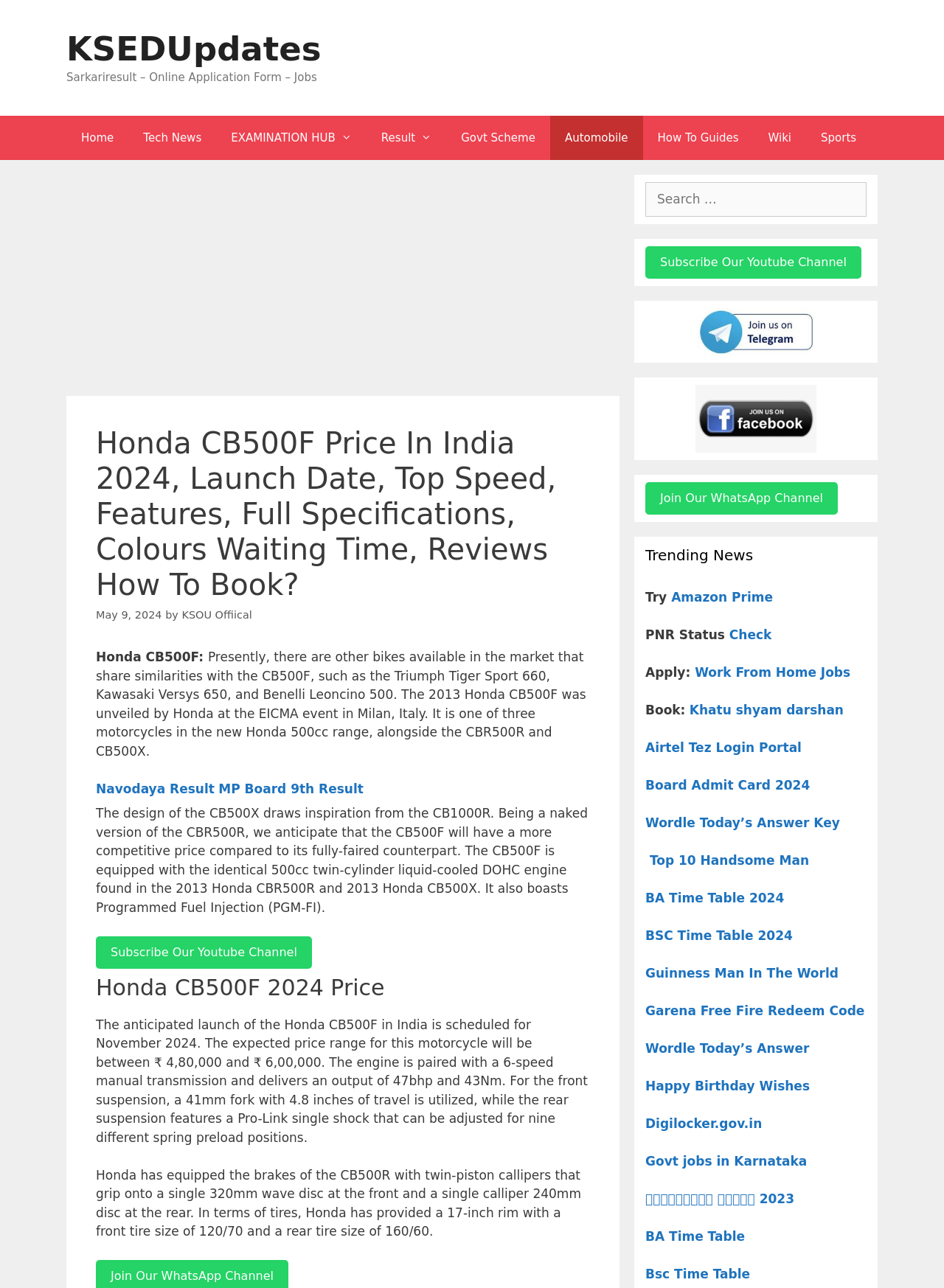Please find the bounding box coordinates (top-left x, top-left y, bottom-right x, bottom-right y) in the screenshot for the UI element described as follows: Happy Birthday Wishes

[0.684, 0.837, 0.858, 0.849]